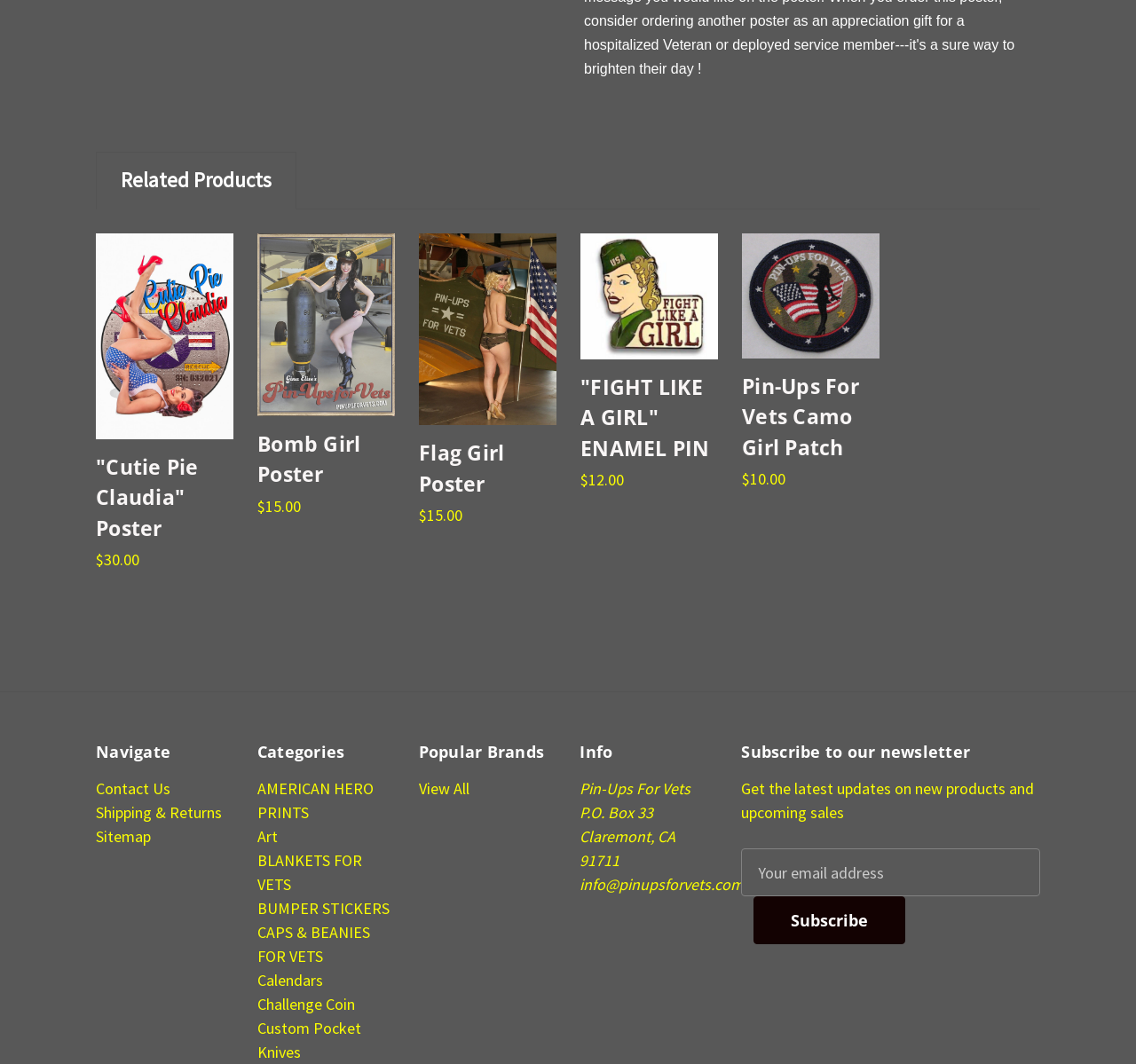Identify the bounding box coordinates for the UI element that matches this description: "Add to Cart".

[0.227, 0.308, 0.348, 0.355]